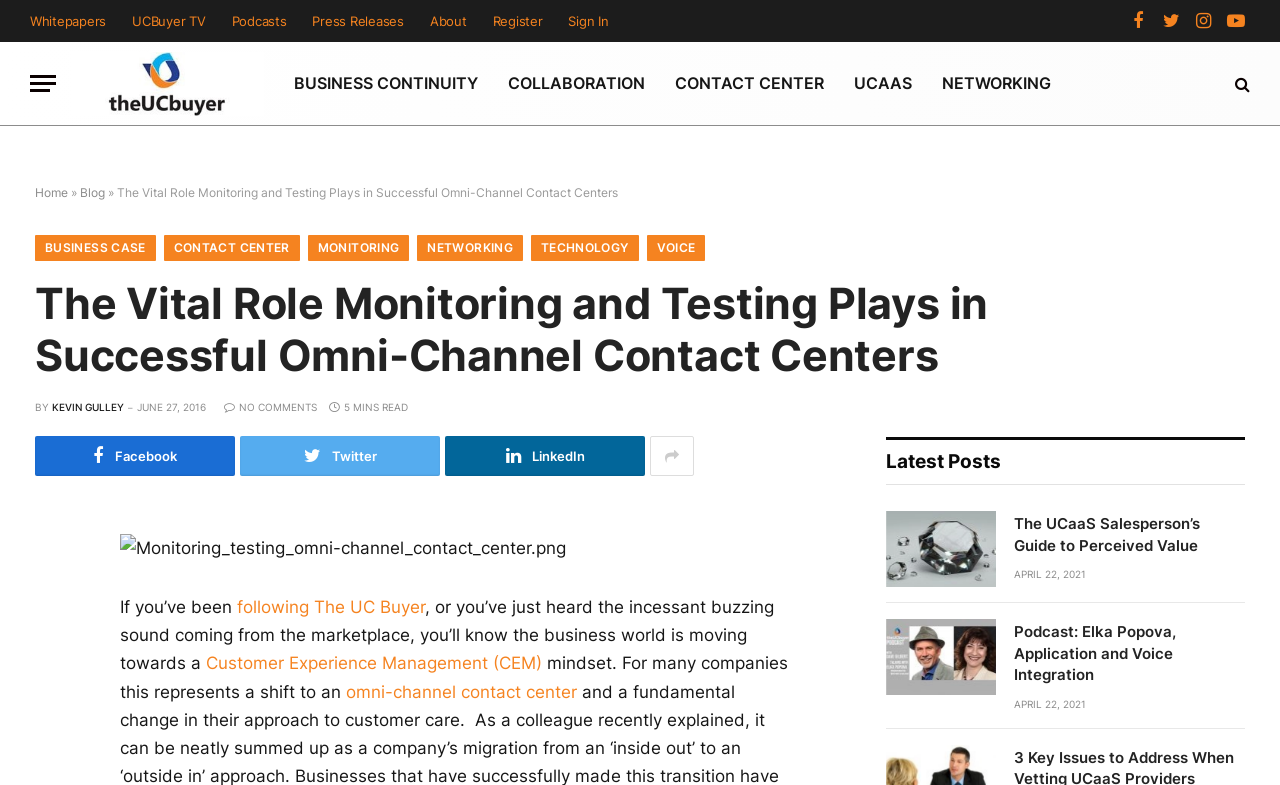Describe in detail what you see on the webpage.

The webpage is about The UC Buyer, a platform focused on customer experience management. At the top, there are several links to different sections of the website, including Whitepapers, UCBuyer TV, Podcasts, Press Releases, About, Register, and Sign In. On the top right, there are social media links to Facebook, Twitter, Instagram, and YouTube.

Below the top navigation, there is a menu button and a link to The UC Buyer, accompanied by an image. Next to it, there are several links to different categories, including BUSINESS CONTINUITY, COLLABORATION, CONTACT CENTER, UCAAS, and NETWORKING.

On the left side, there is a sidebar with links to Home, Blog, and other categories. Below the sidebar, there is a heading that reads "The Vital Role Monitoring and Testing Plays in Successful Omni-Channel Contact Centers". This is followed by a link to the author, Kevin Gulley, and the date of publication, June 27, 2016. There is also a link to share the article on social media and a note that it takes 5 minutes to read.

The main content of the webpage is an article about the importance of monitoring and testing in omni-channel contact centers. The article is divided into several paragraphs and includes a figure with an image related to the topic.

Below the article, there is a section titled "Latest Posts" that features two articles with headings, links, and publication dates. The first article is about "The UCaaS Salesperson’s Guide to Perceived Value" and the second is a podcast about "Elka Popova, Application and Voice Integration".